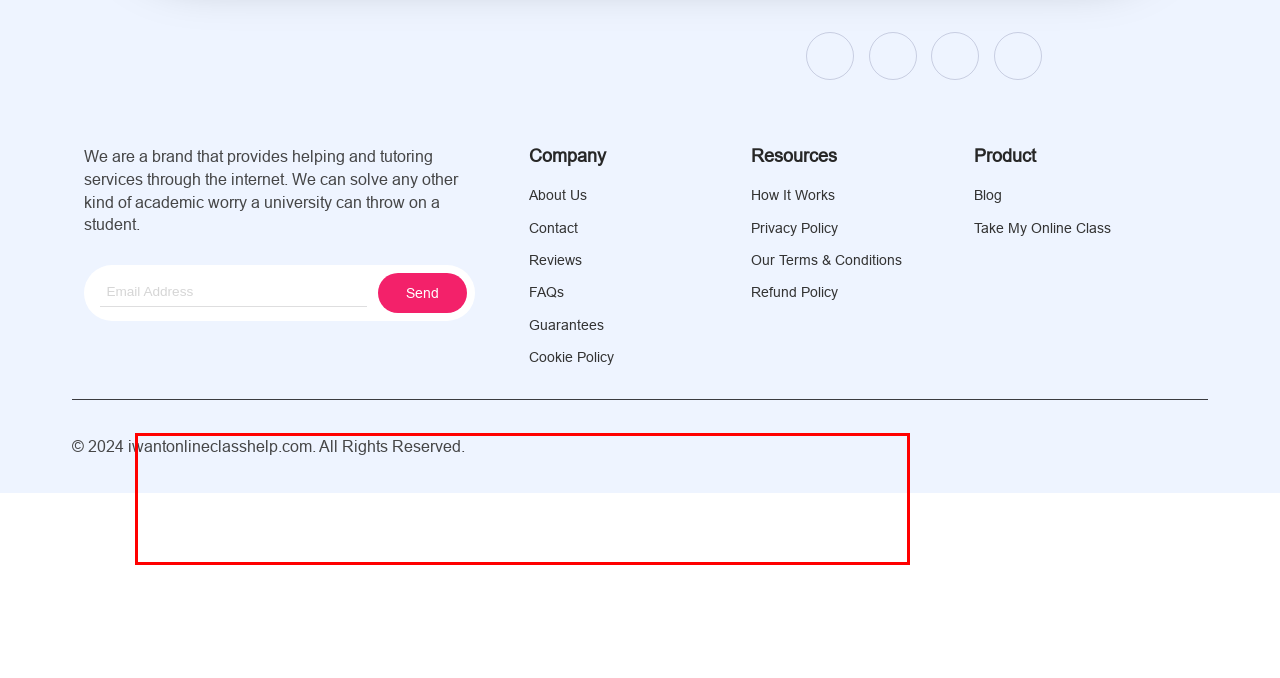By examining the provided screenshot of a webpage, recognize the text within the red bounding box and generate its text content.

Confirm your payment as quickly as possible, so we can proceed with the order process. We want to make things easy and fast for you. We accept different secure payment methods like Wire Transfers, PayPal, Card, Zelle, CashApp, and Venmo, so you can choose the method that suits you the best.